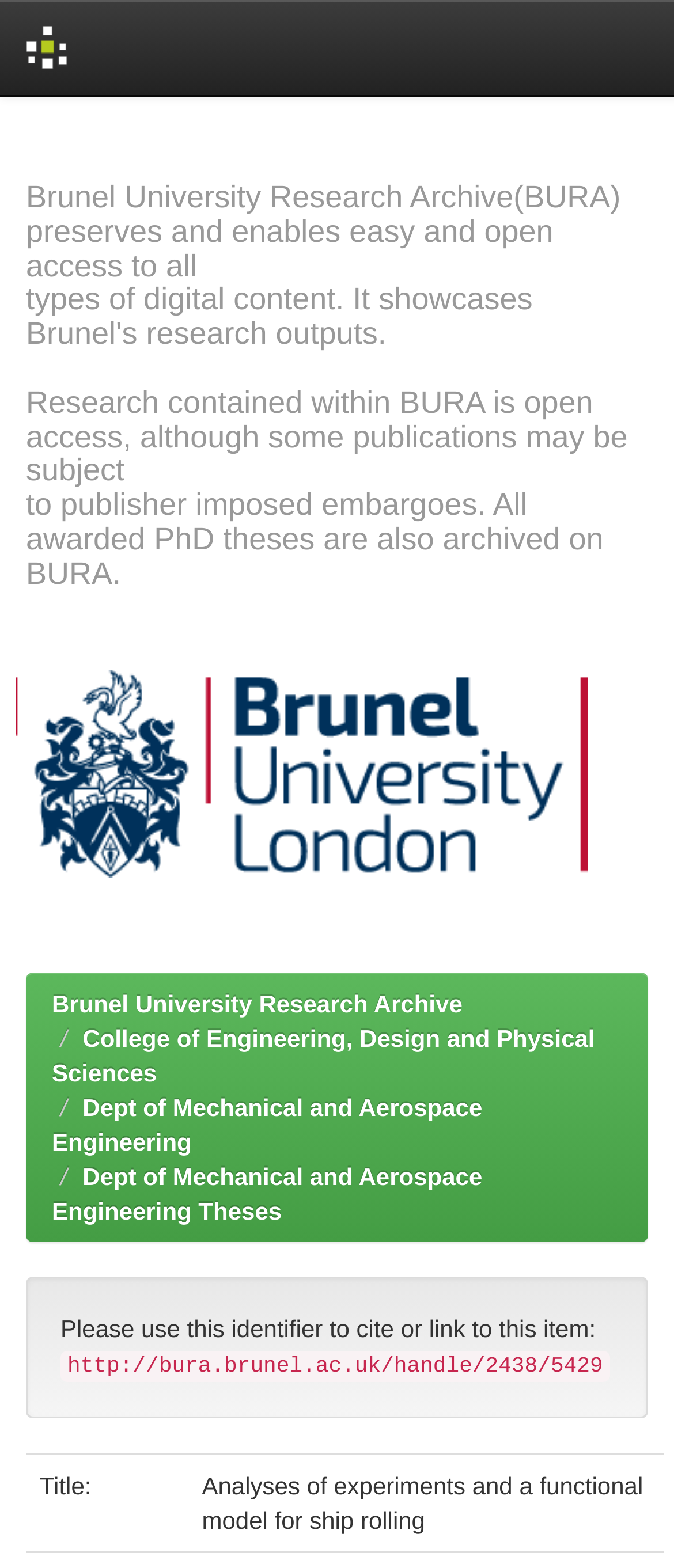What is the department of the thesis? Refer to the image and provide a one-word or short phrase answer.

Dept of Mechanical and Aerospace Engineering